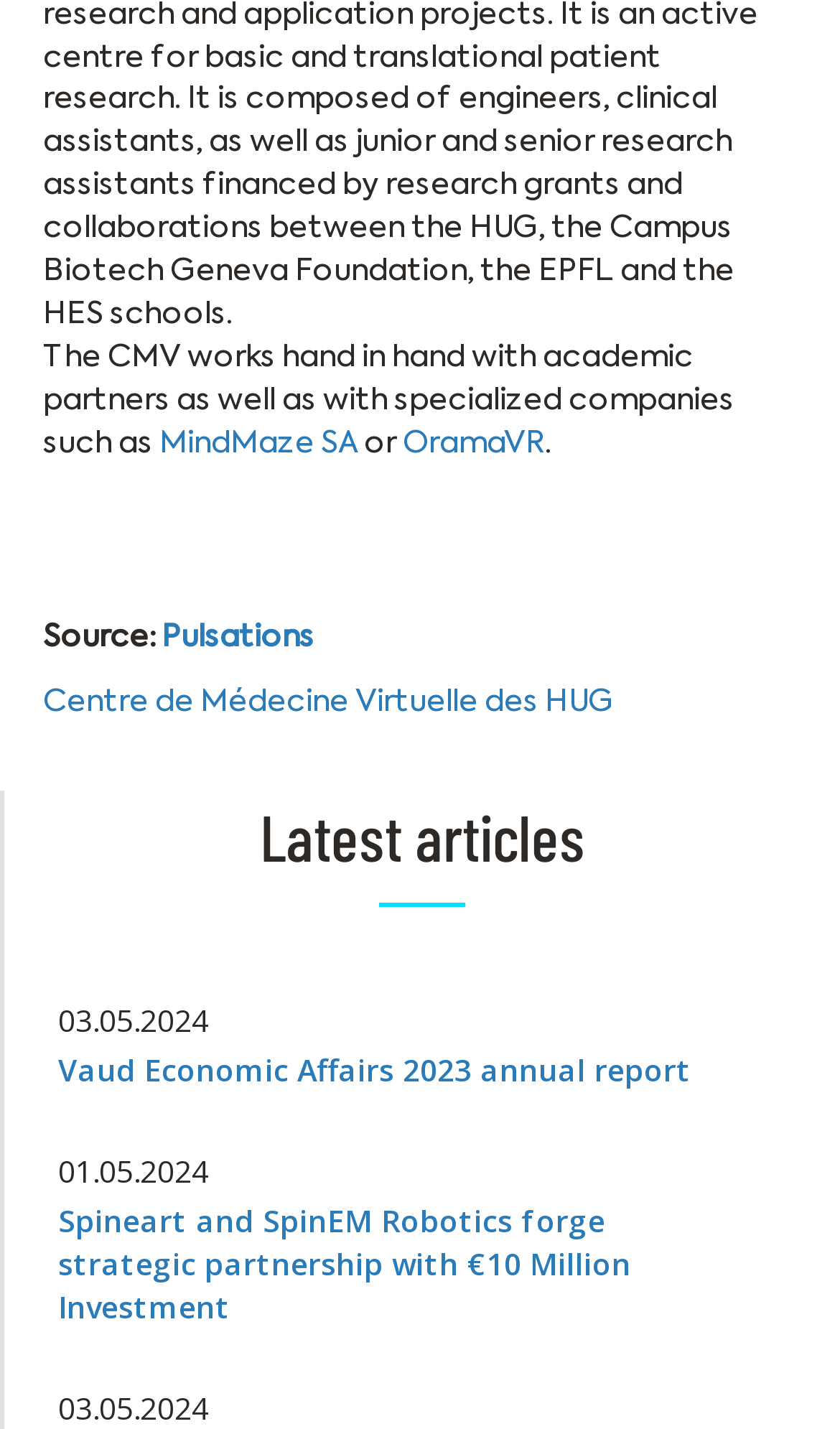How many headings are there in the webpage?
Look at the image and answer the question with a single word or phrase.

4